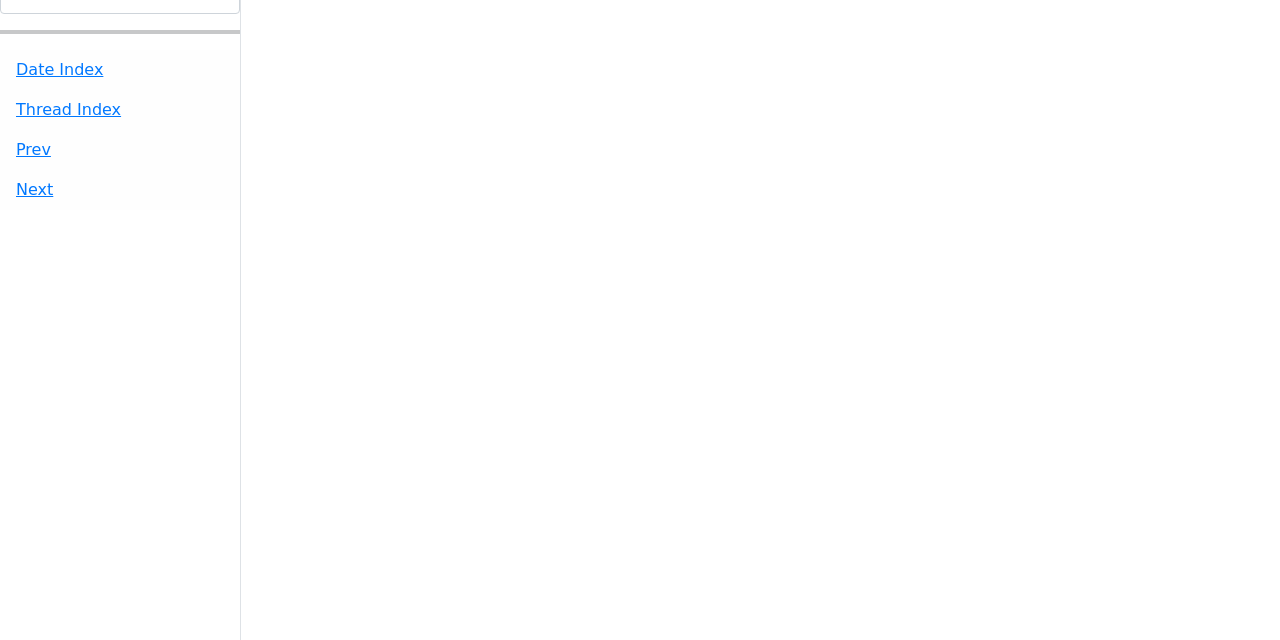Given the element description Next, specify the bounding box coordinates of the corresponding UI element in the format (top-left x, top-left y, bottom-right x, bottom-right y). All values must be between 0 and 1.

[0.0, 0.266, 0.188, 0.328]